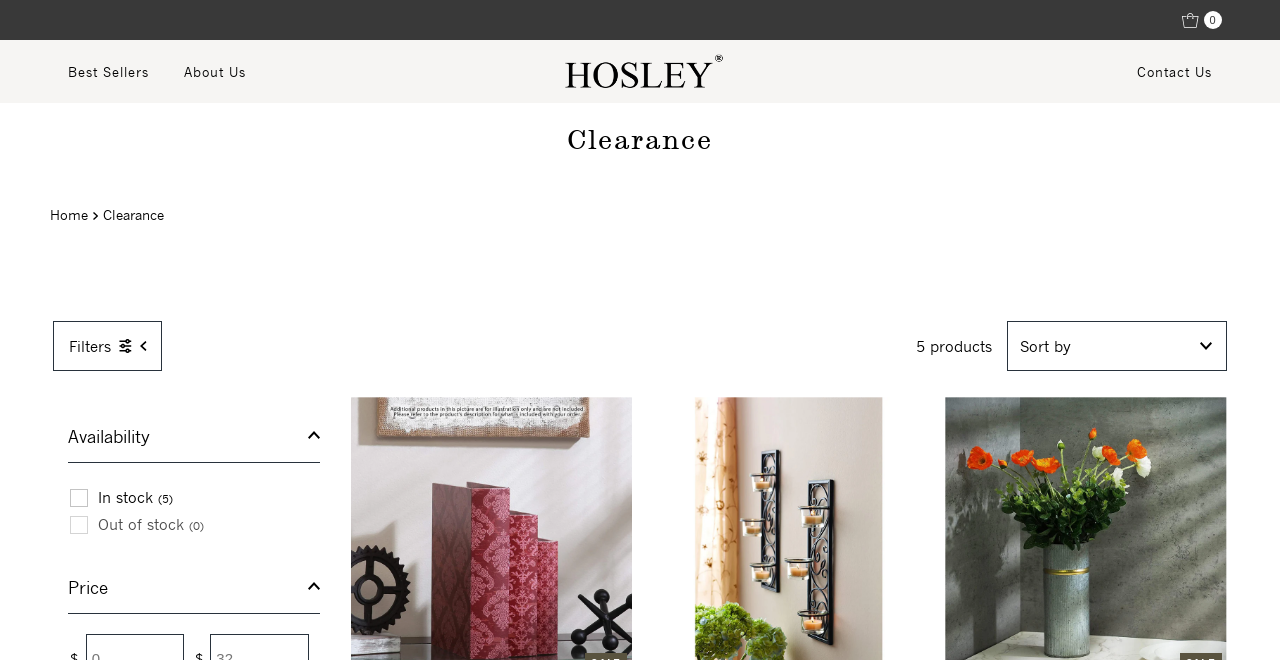From the webpage screenshot, predict the bounding box coordinates (top-left x, top-left y, bottom-right x, bottom-right y) for the UI element described here: parent_node: Featured placeholder="Sort by"

[0.786, 0.487, 0.958, 0.563]